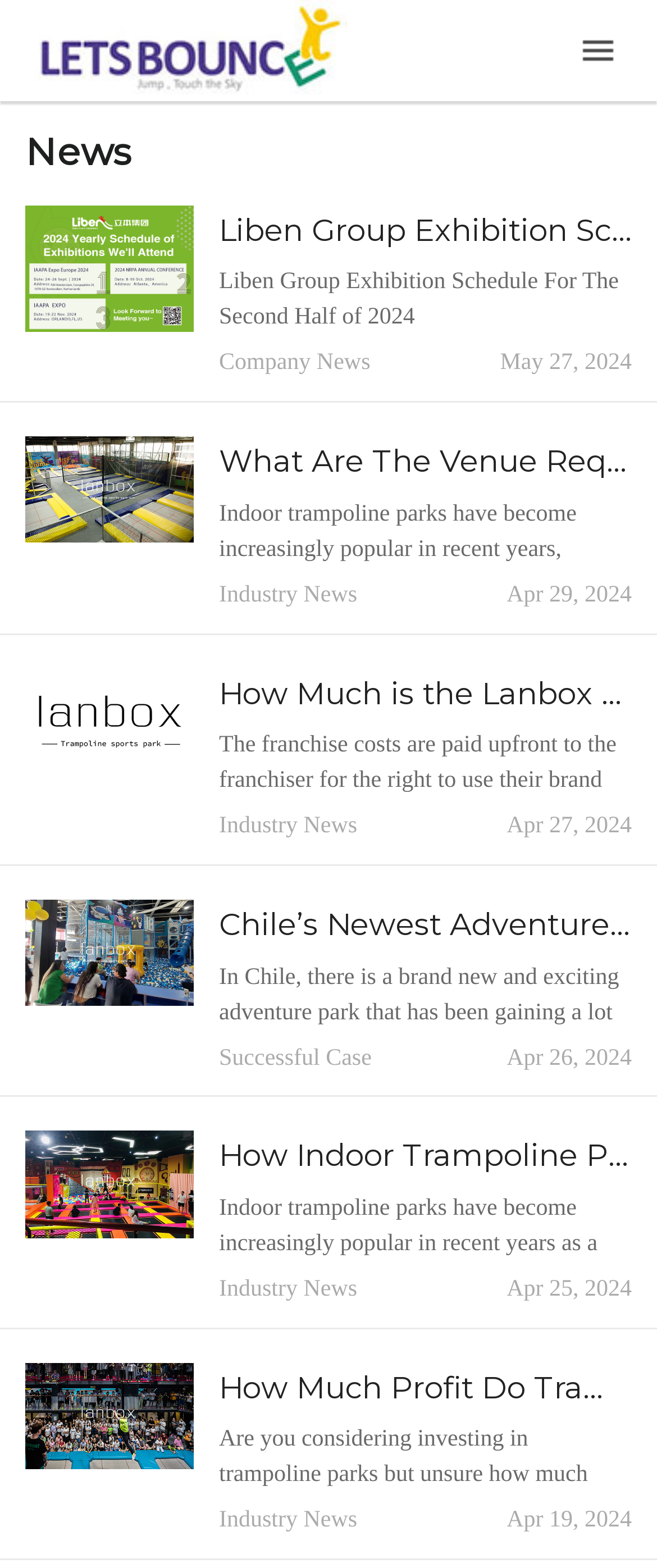Locate the bounding box coordinates of the clickable area needed to fulfill the instruction: "Read the 'How Much is the Lanbox Trampoline Sports Park Franchise Cost?' news".

[0.038, 0.426, 0.295, 0.494]